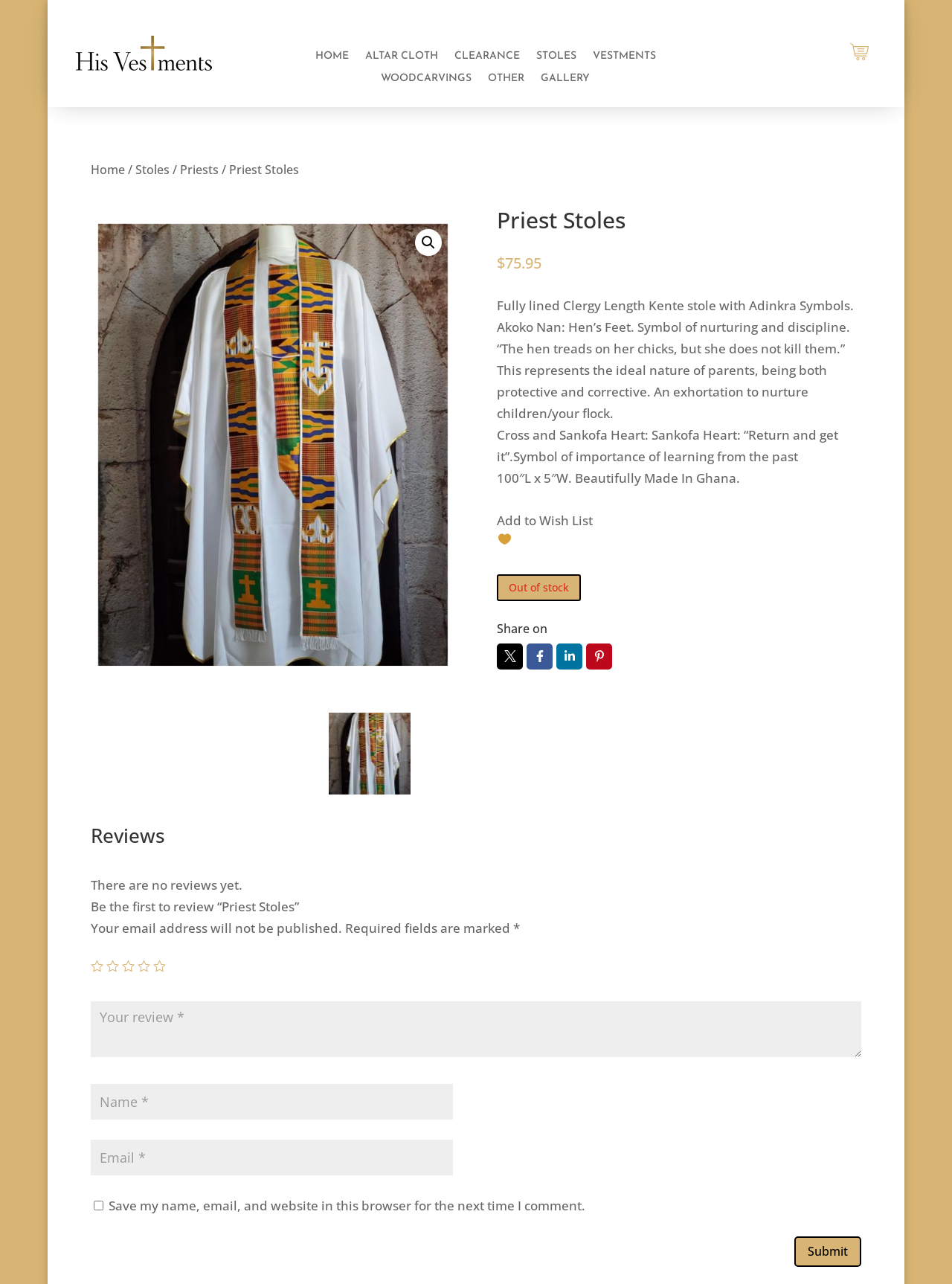Please find the bounding box coordinates of the element that needs to be clicked to perform the following instruction: "Share the product on Facebook". The bounding box coordinates should be four float numbers between 0 and 1, represented as [left, top, right, bottom].

[0.554, 0.501, 0.581, 0.521]